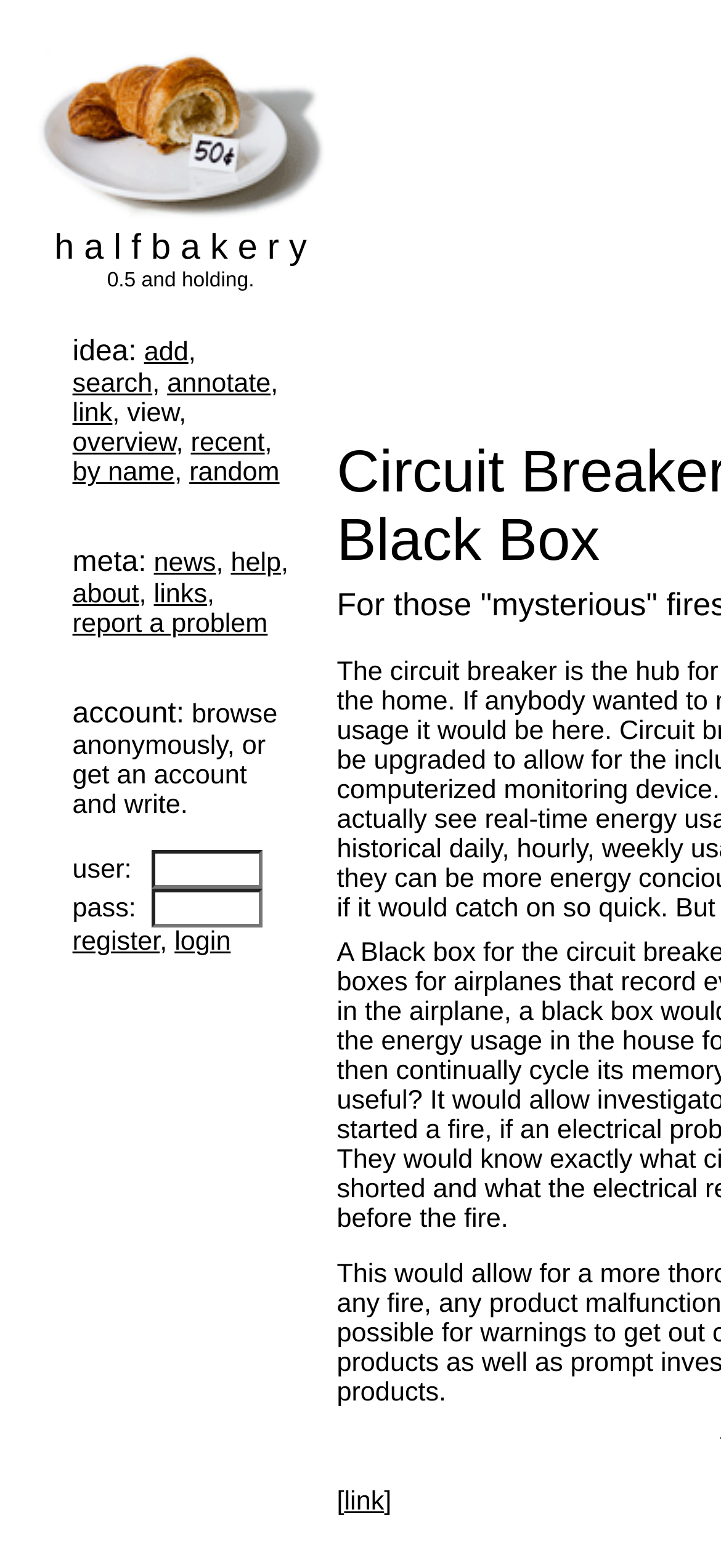Find the bounding box coordinates of the element you need to click on to perform this action: 'click the add link'. The coordinates should be represented by four float values between 0 and 1, in the format [left, top, right, bottom].

[0.2, 0.216, 0.261, 0.235]